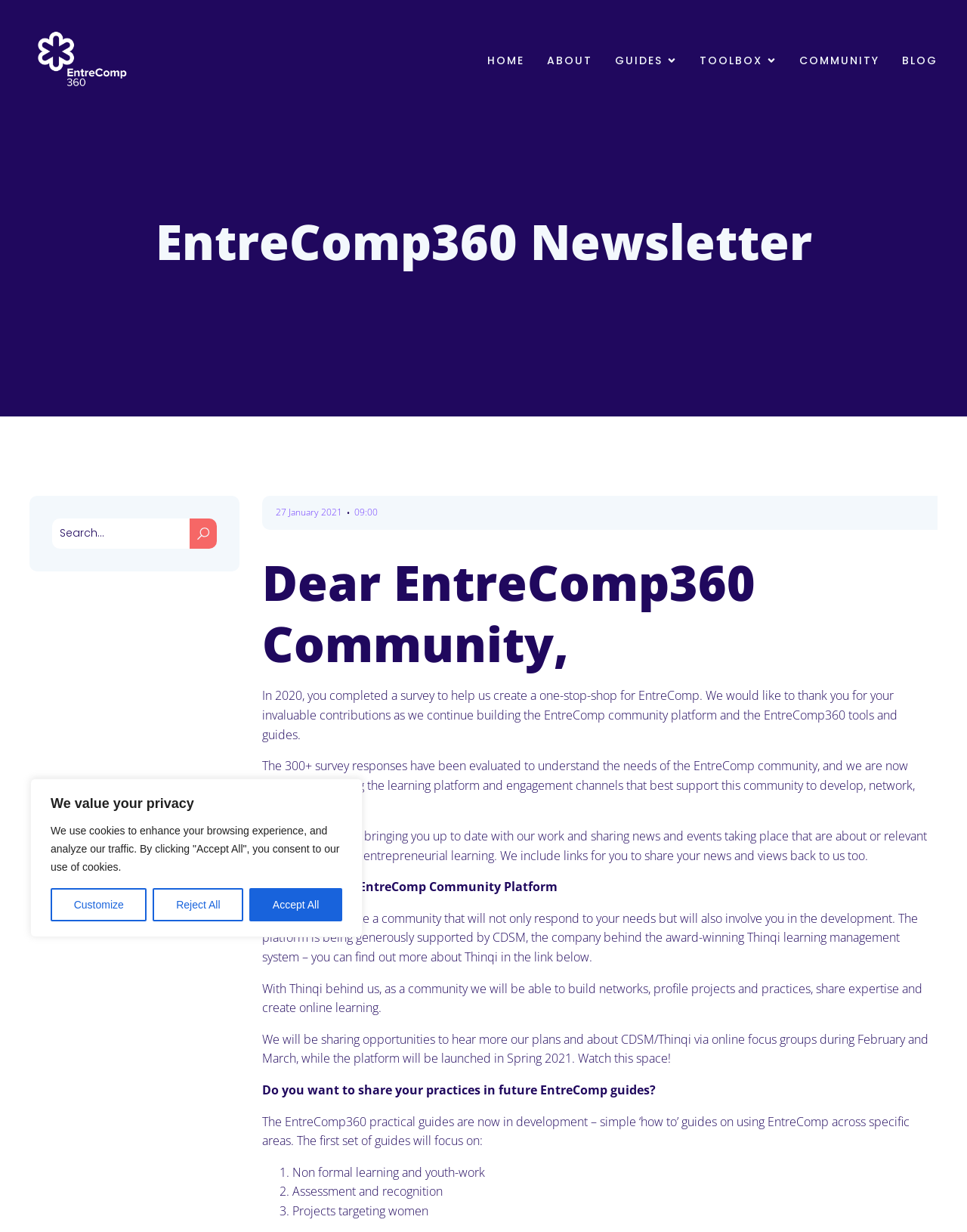Please provide the bounding box coordinates for the element that needs to be clicked to perform the following instruction: "View the newsletter from 27 January 2021". The coordinates should be given as four float numbers between 0 and 1, i.e., [left, top, right, bottom].

[0.285, 0.411, 0.354, 0.422]